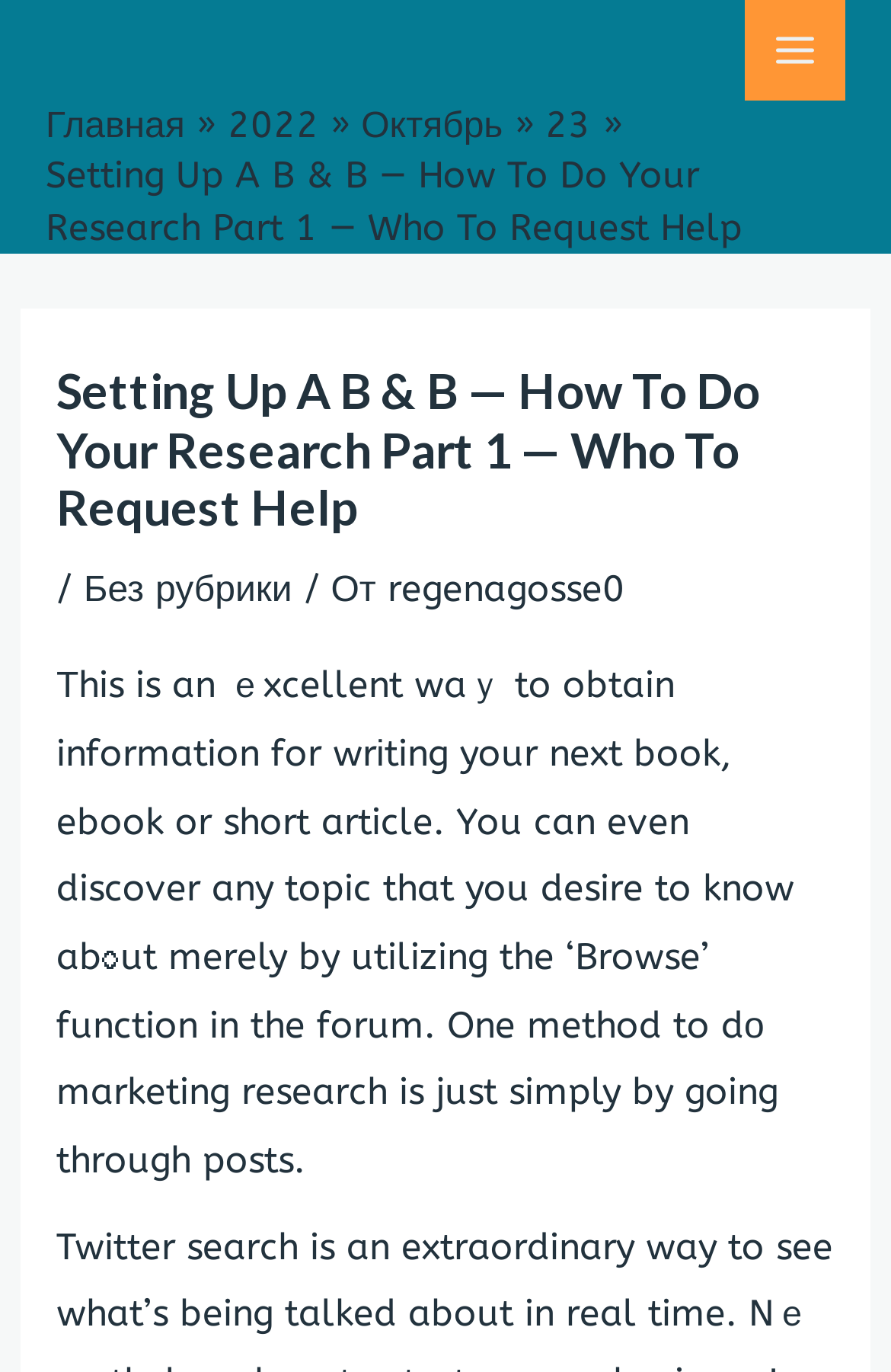Generate the text content of the main headline of the webpage.

Setting Up A B & B — How To Do Your Research Part 1 — Who To Request Help